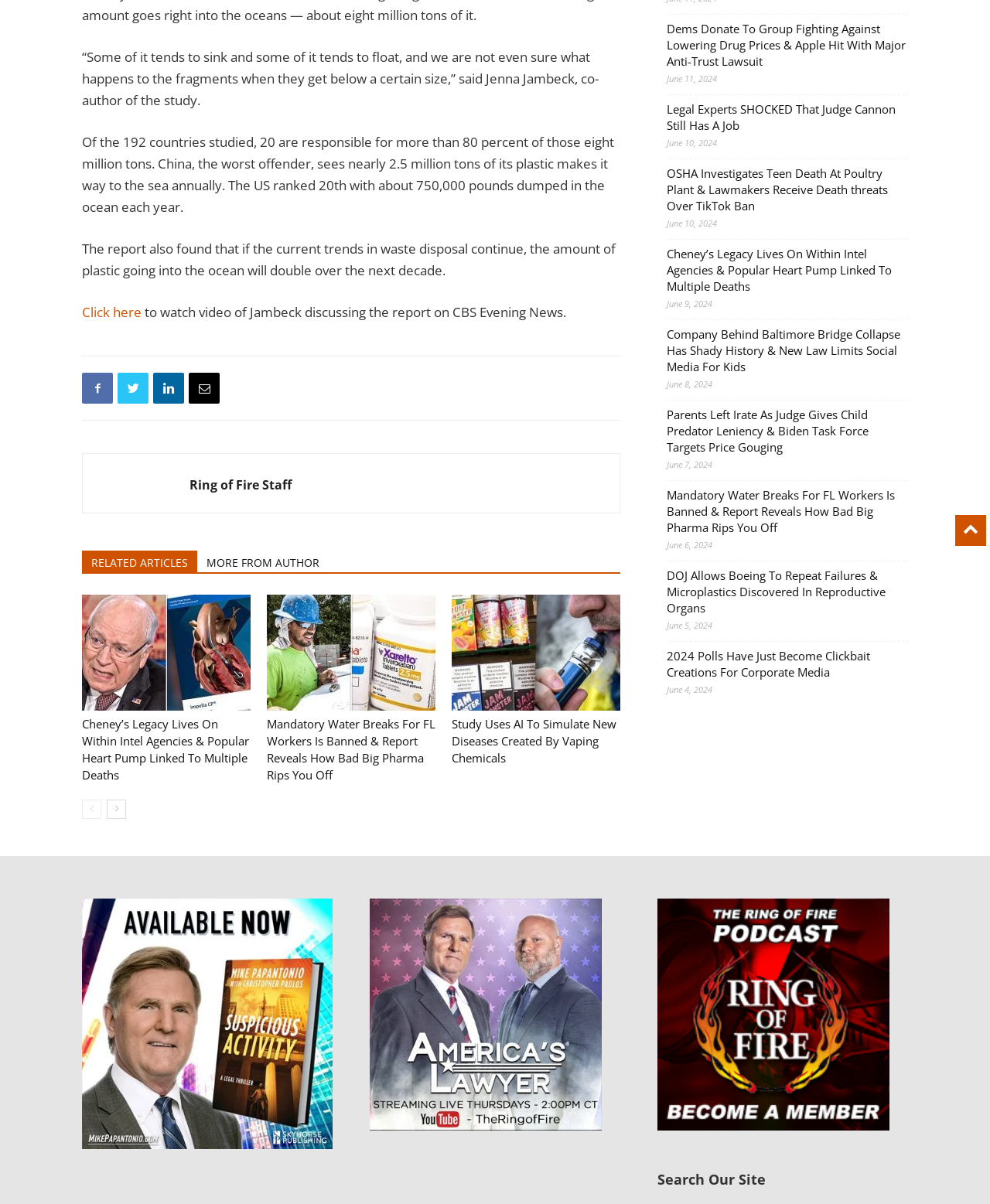Predict the bounding box of the UI element based on this description: "Email".

[0.191, 0.31, 0.222, 0.336]